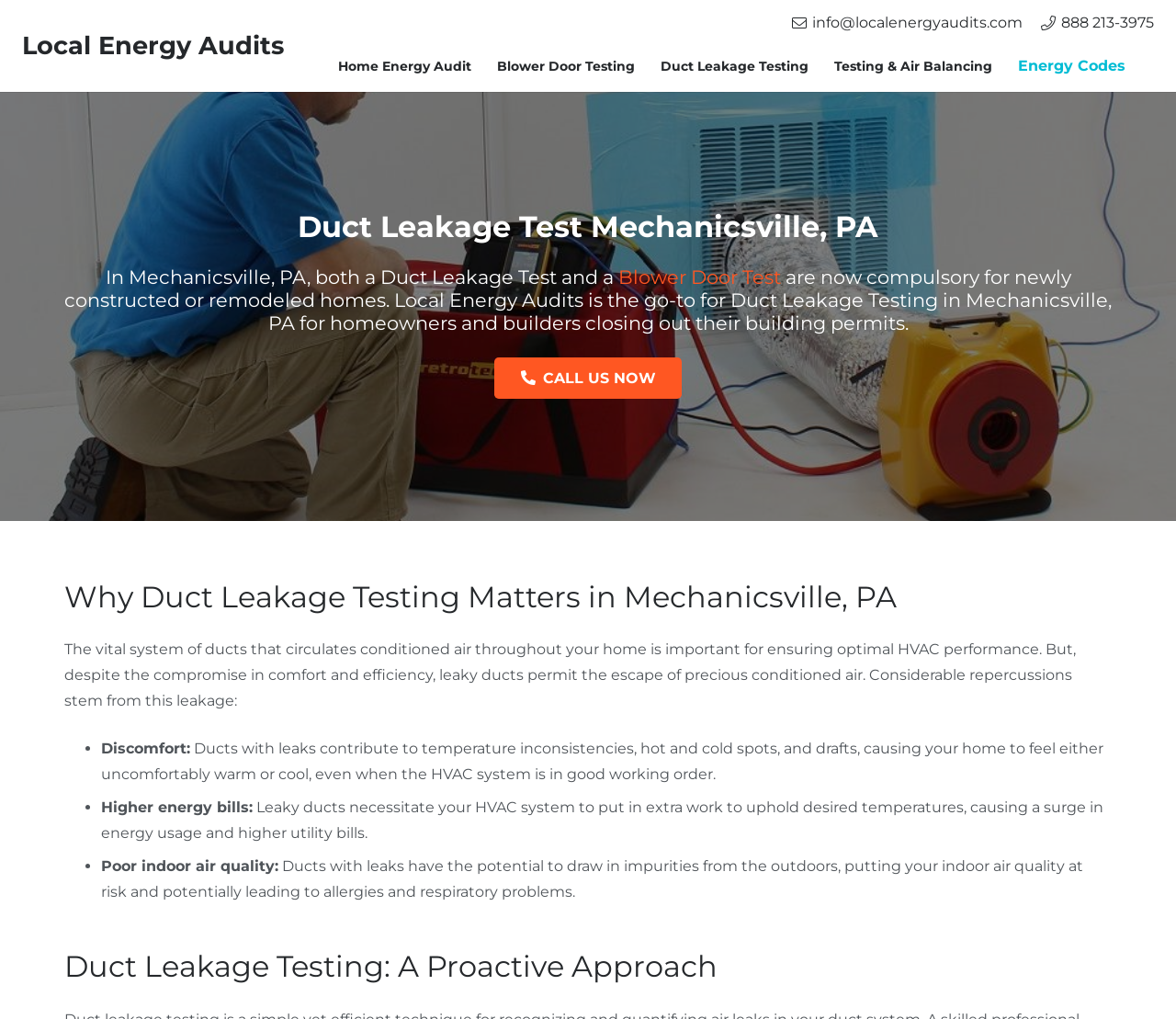Please locate the clickable area by providing the bounding box coordinates to follow this instruction: "Call the phone number".

[0.885, 0.014, 0.981, 0.031]